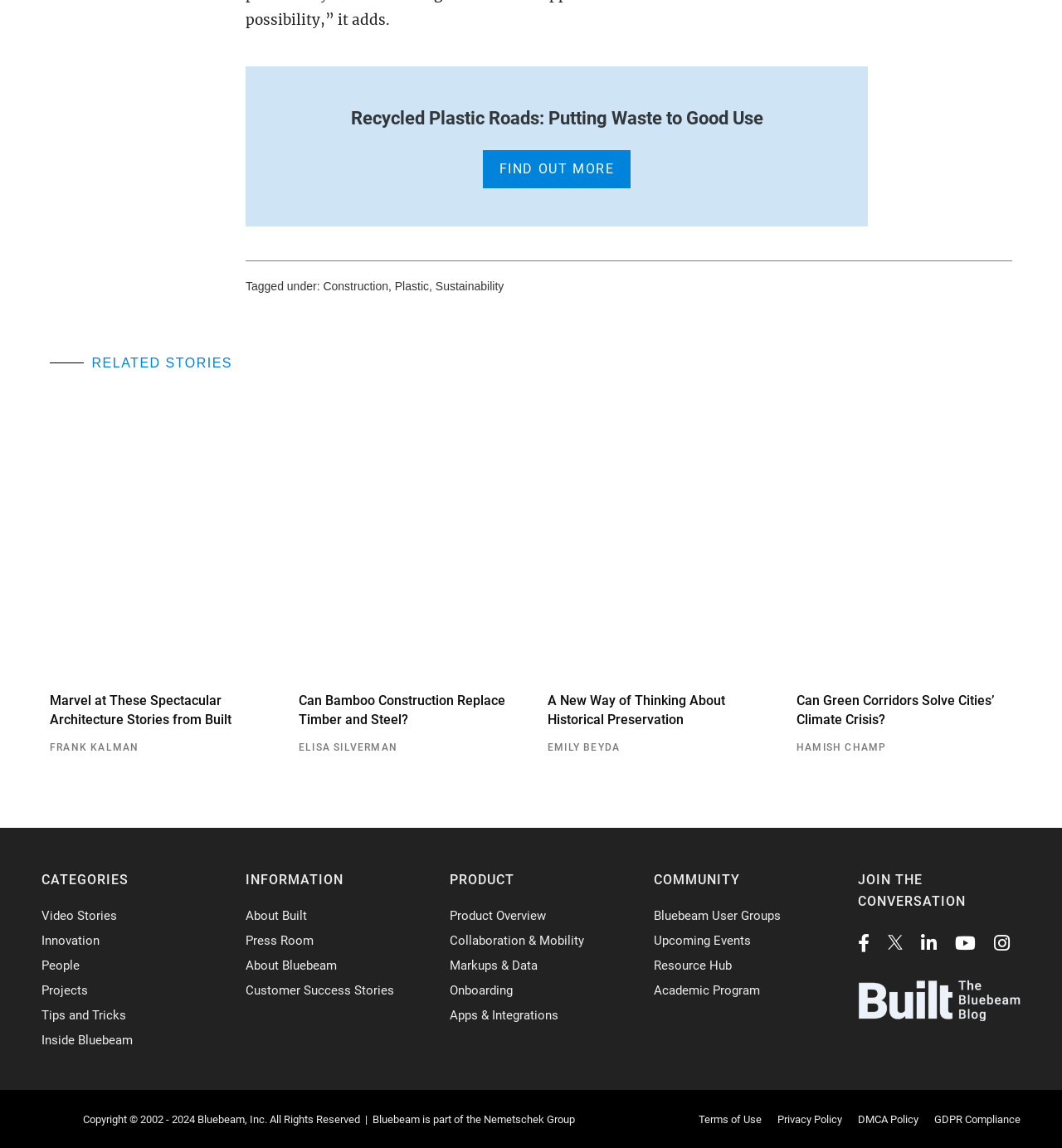Please find the bounding box coordinates of the element that must be clicked to perform the given instruction: "Click on FIND OUT MORE". The coordinates should be four float numbers from 0 to 1, i.e., [left, top, right, bottom].

[0.454, 0.131, 0.594, 0.164]